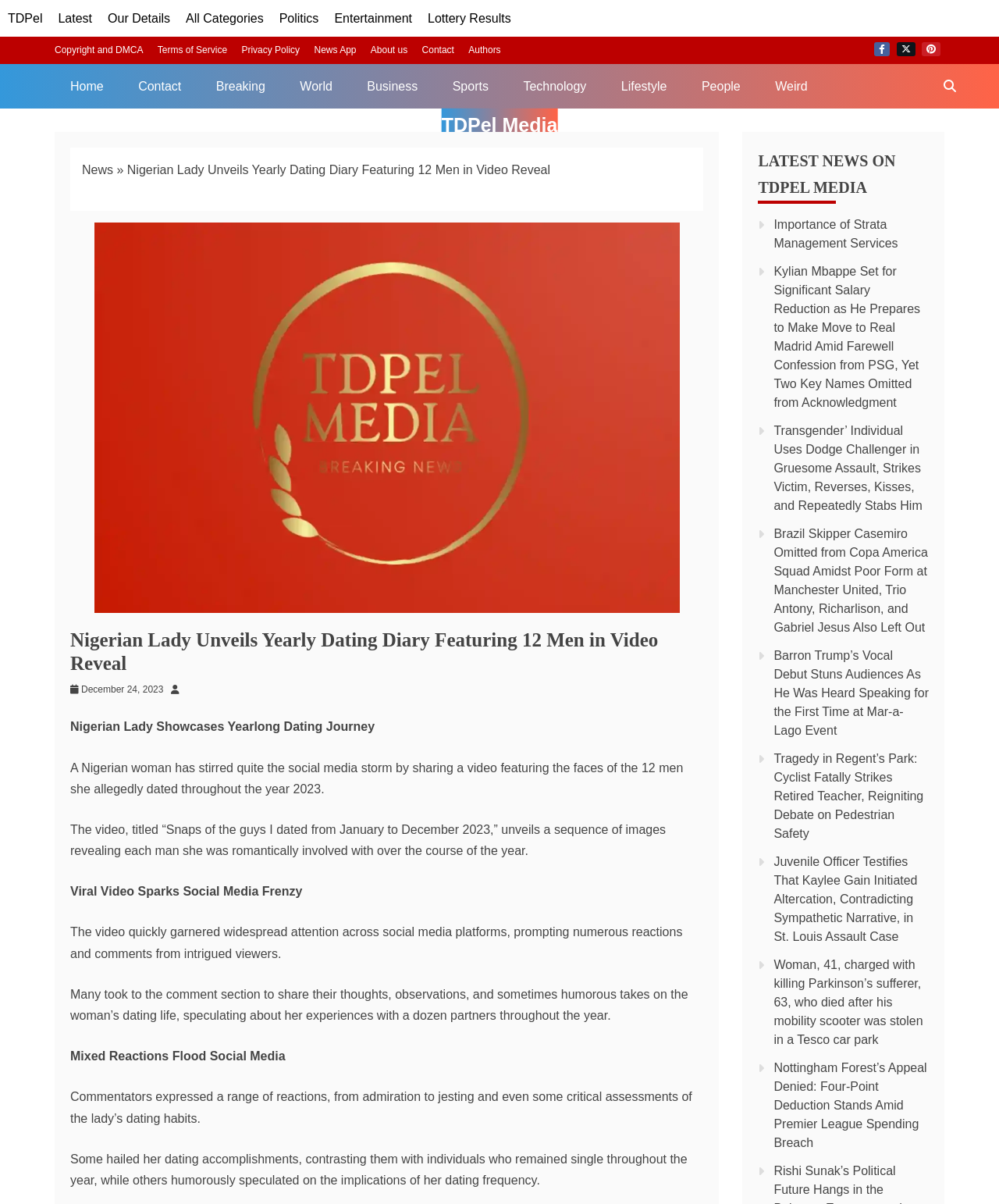How many men did the Nigerian lady date in 2023?
Using the image, give a concise answer in the form of a single word or short phrase.

12